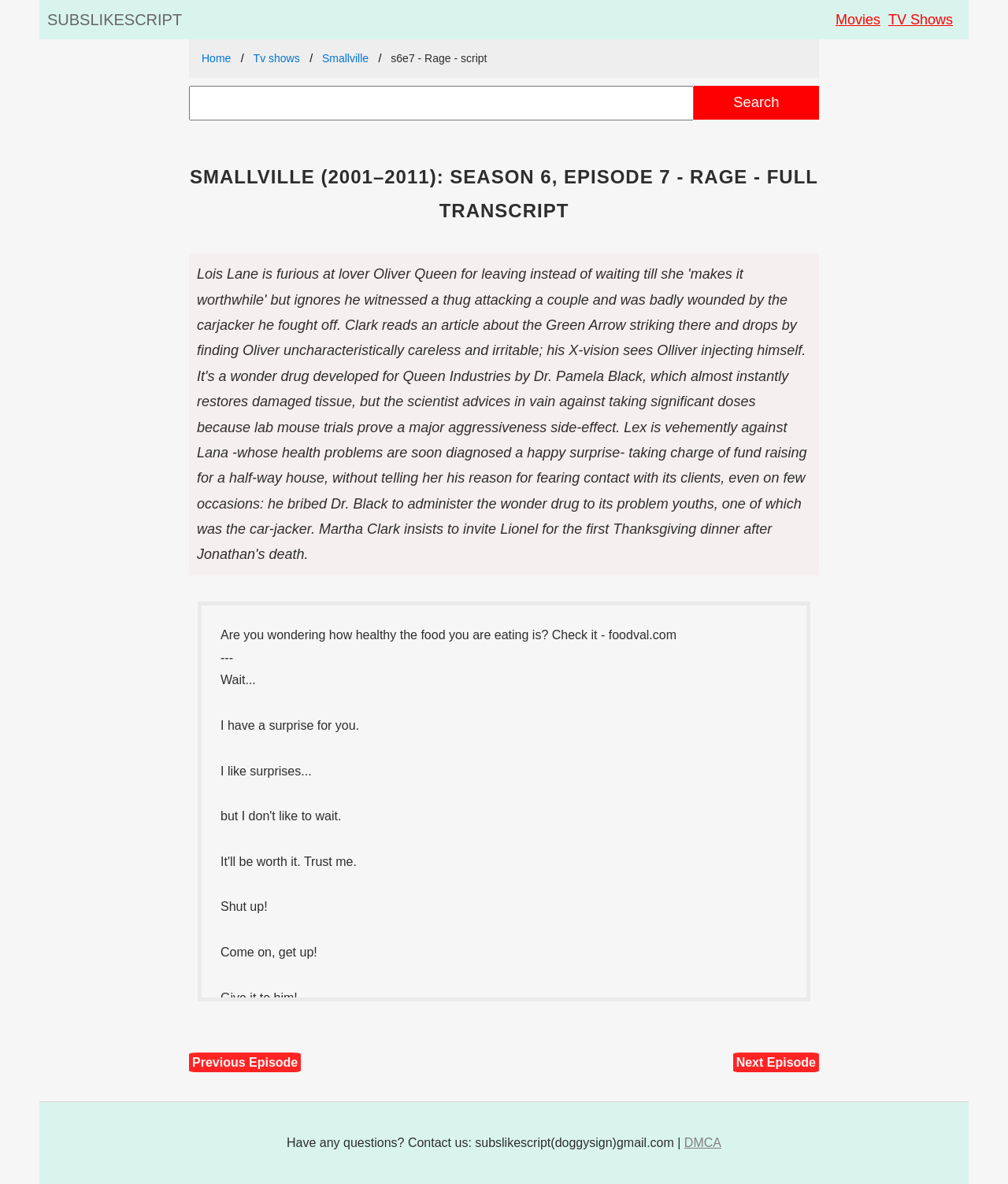Extract the main title from the webpage and generate its text.

SMALLVILLE (2001–2011): SEASON 6, EPISODE 7 - RAGE - FULL TRANSCRIPT